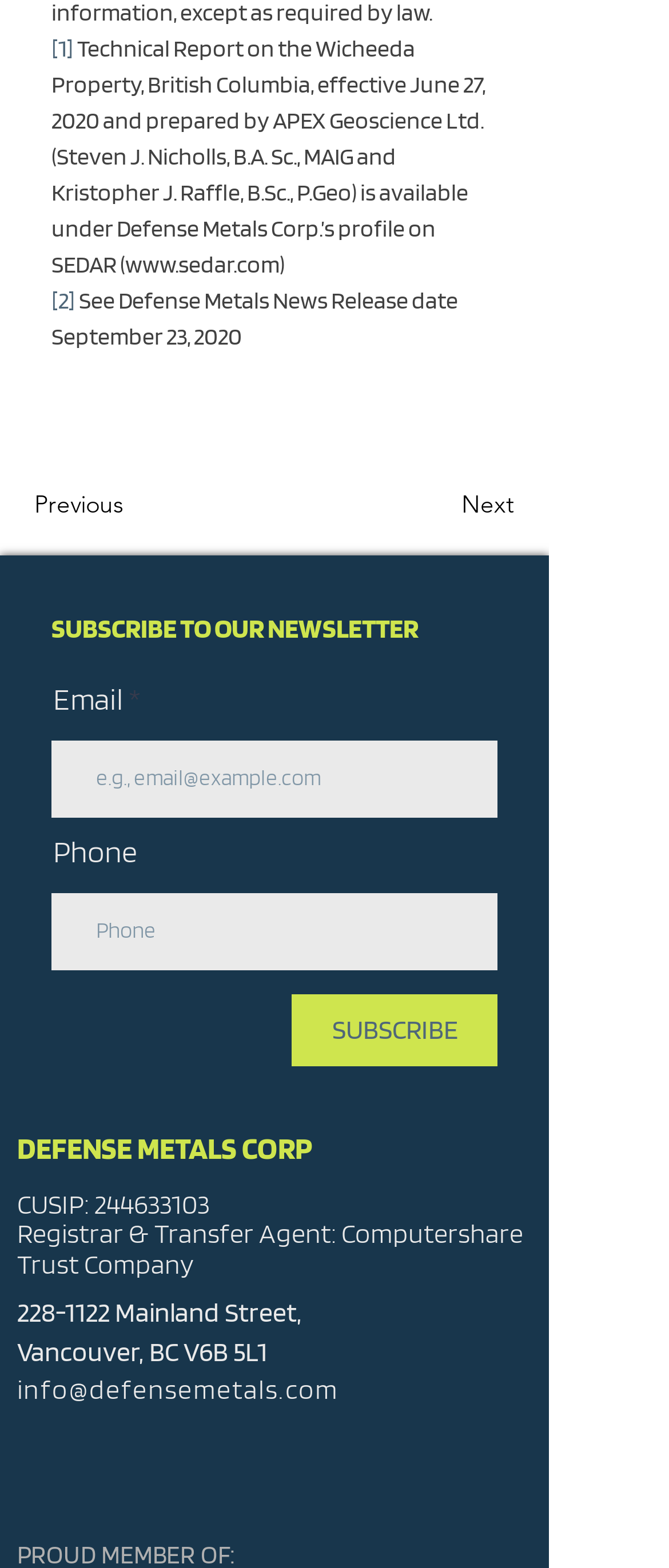Refer to the image and offer a detailed explanation in response to the question: What is the email address for contact?

The email address is provided at the bottom of the webpage, along with other contact information such as the company's address and phone number.